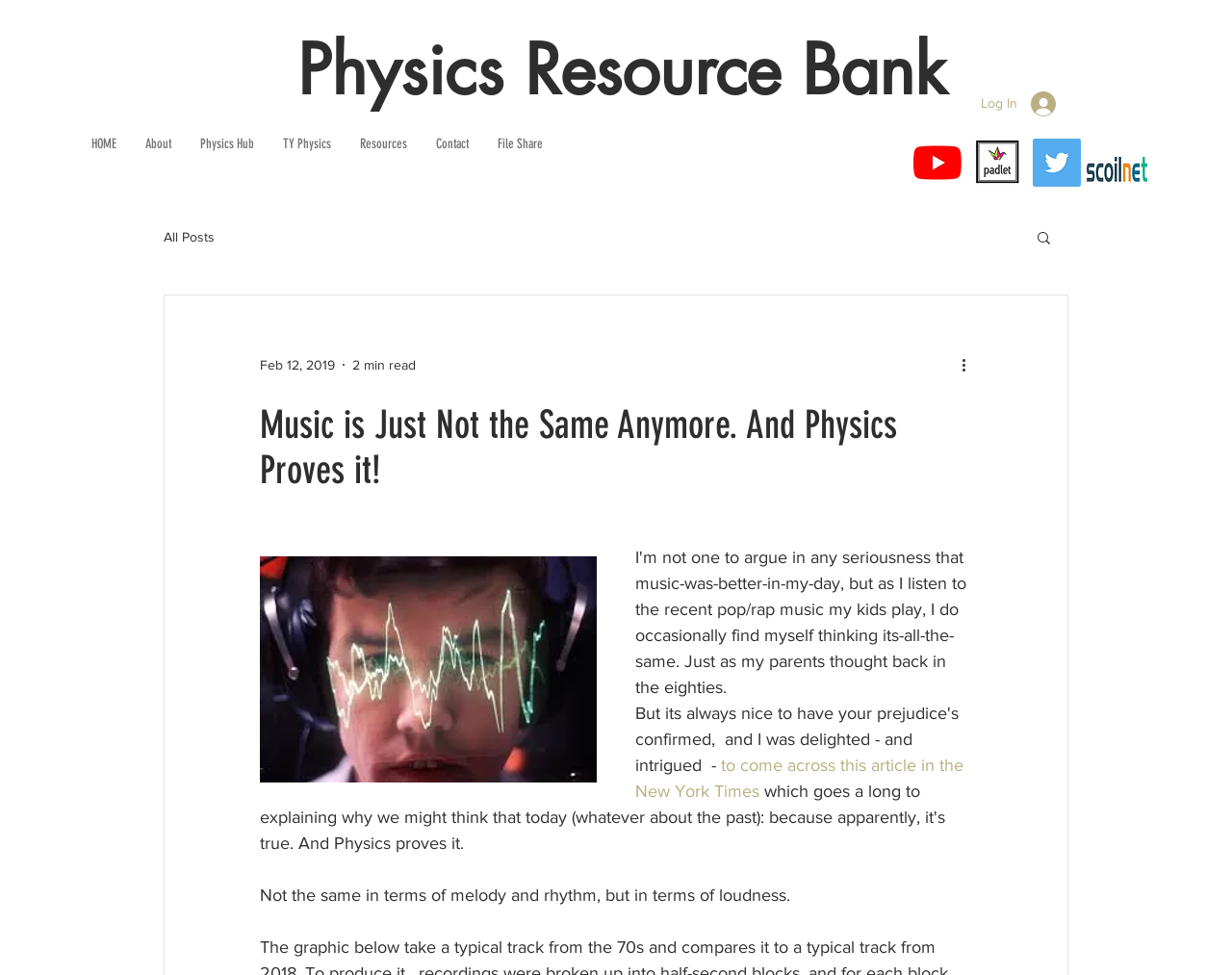What is the text of the first link in the navigation? Using the information from the screenshot, answer with a single word or phrase.

HOME